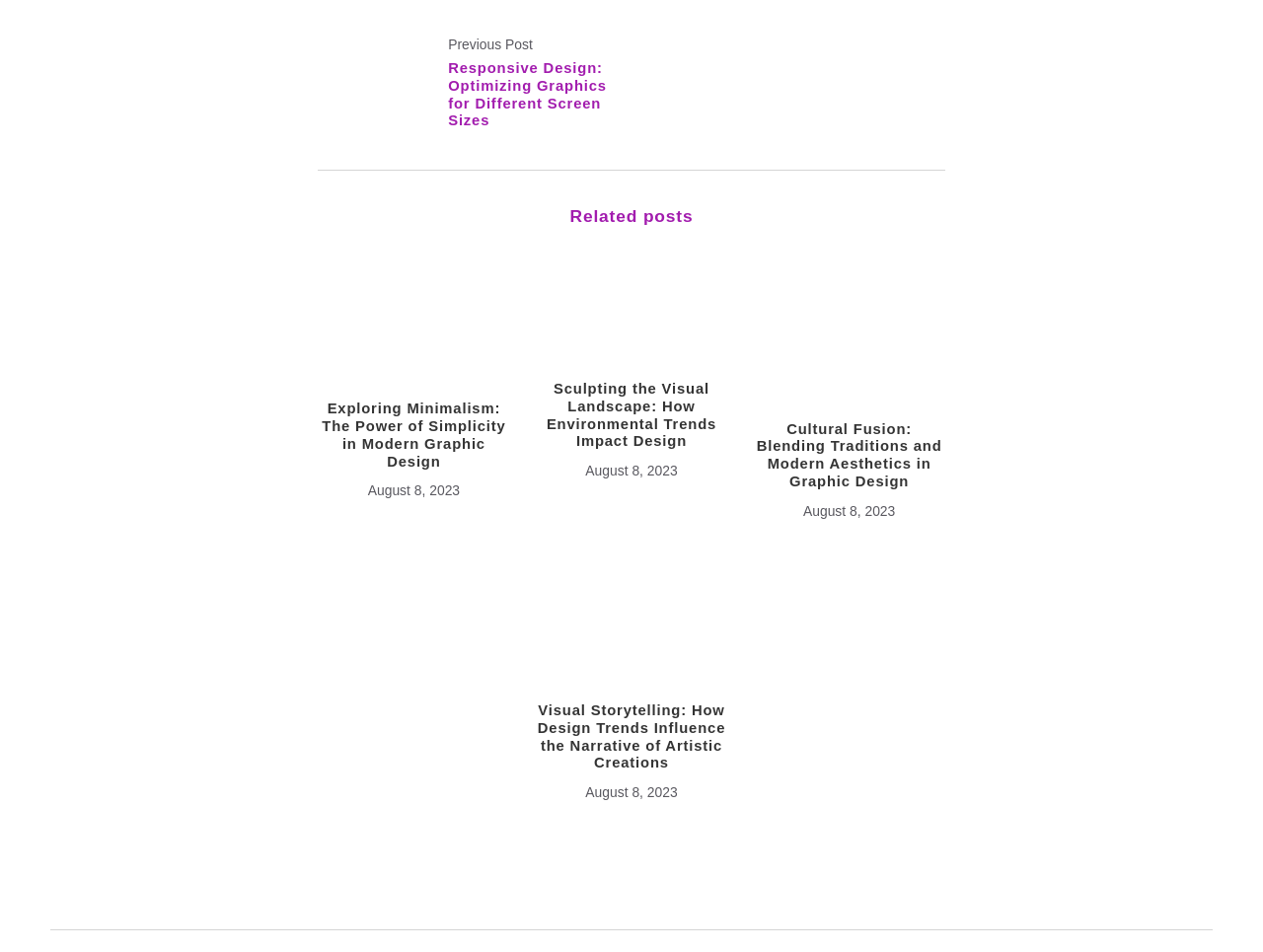Please answer the following question using a single word or phrase: 
What is the position of the 'Related posts' heading?

Above the first related post